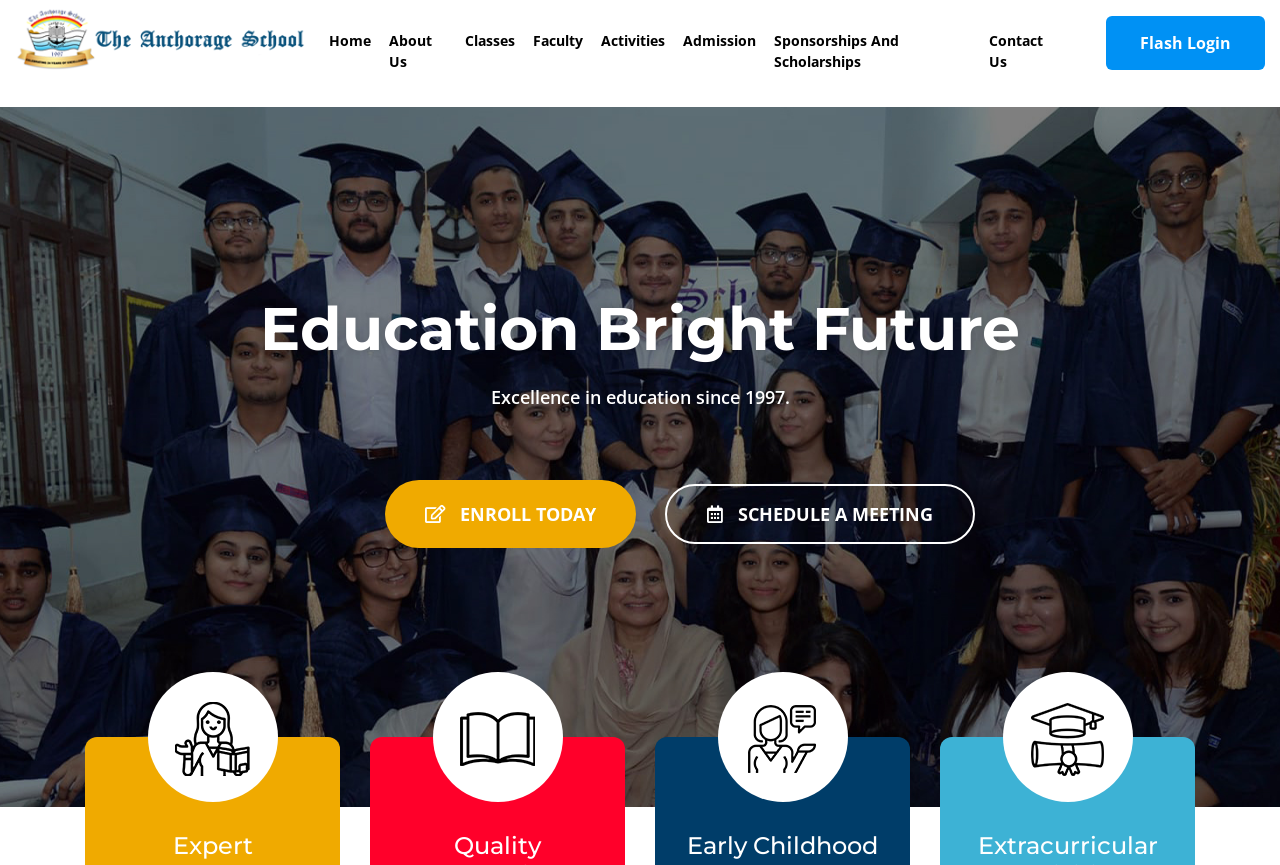Select the bounding box coordinates of the element I need to click to carry out the following instruction: "view class information".

[0.356, 0.0, 0.41, 0.094]